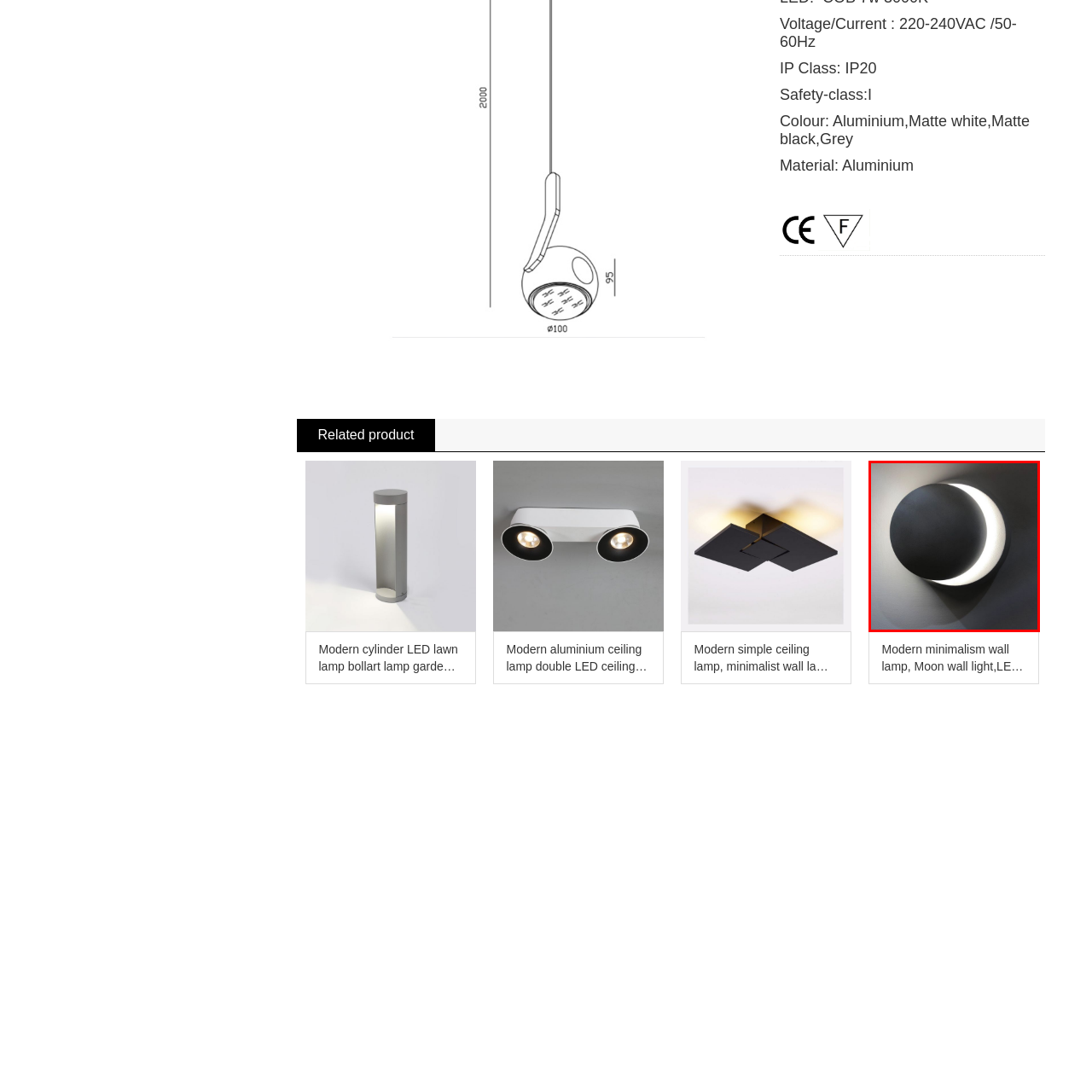Check the content in the red bounding box and reply to the question using a single word or phrase:
Where can this lamp be ideally placed?

Bedrooms or hallways